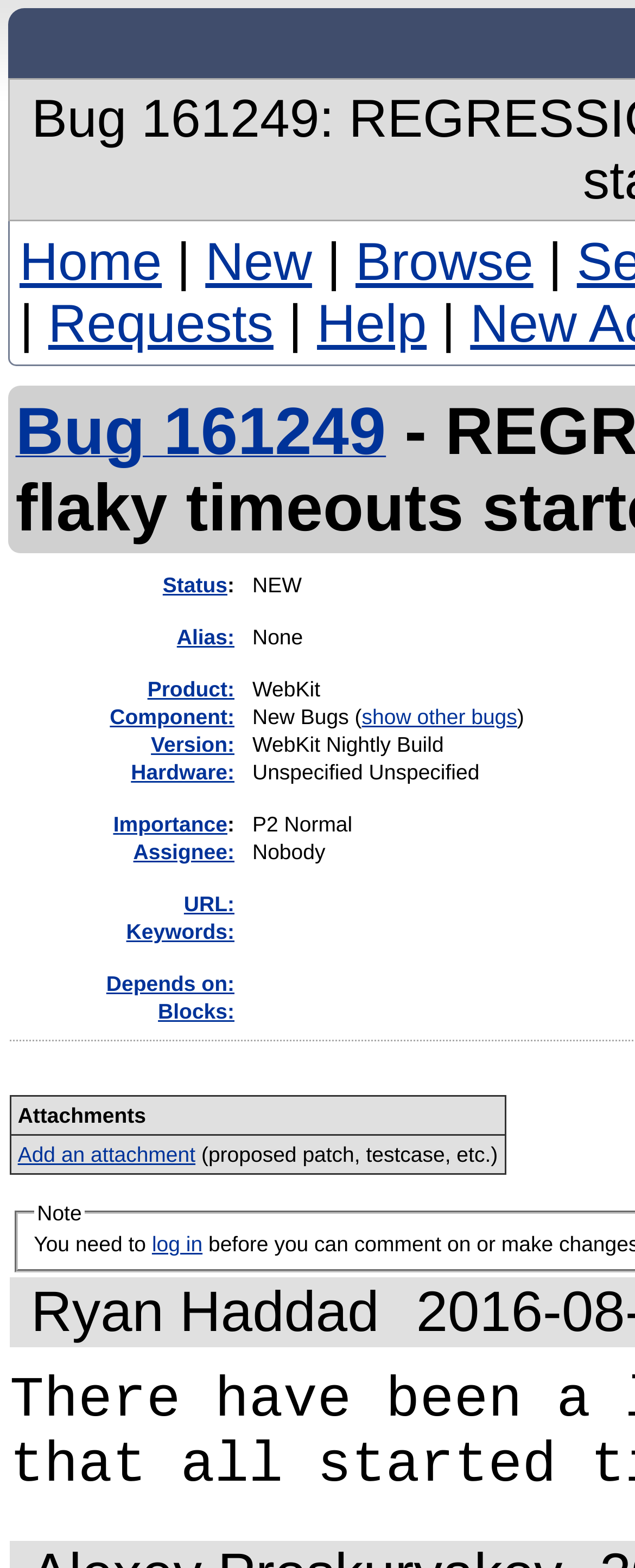Please identify the bounding box coordinates of the element I should click to complete this instruction: 'add an attachment'. The coordinates should be given as four float numbers between 0 and 1, like this: [left, top, right, bottom].

[0.028, 0.728, 0.308, 0.744]